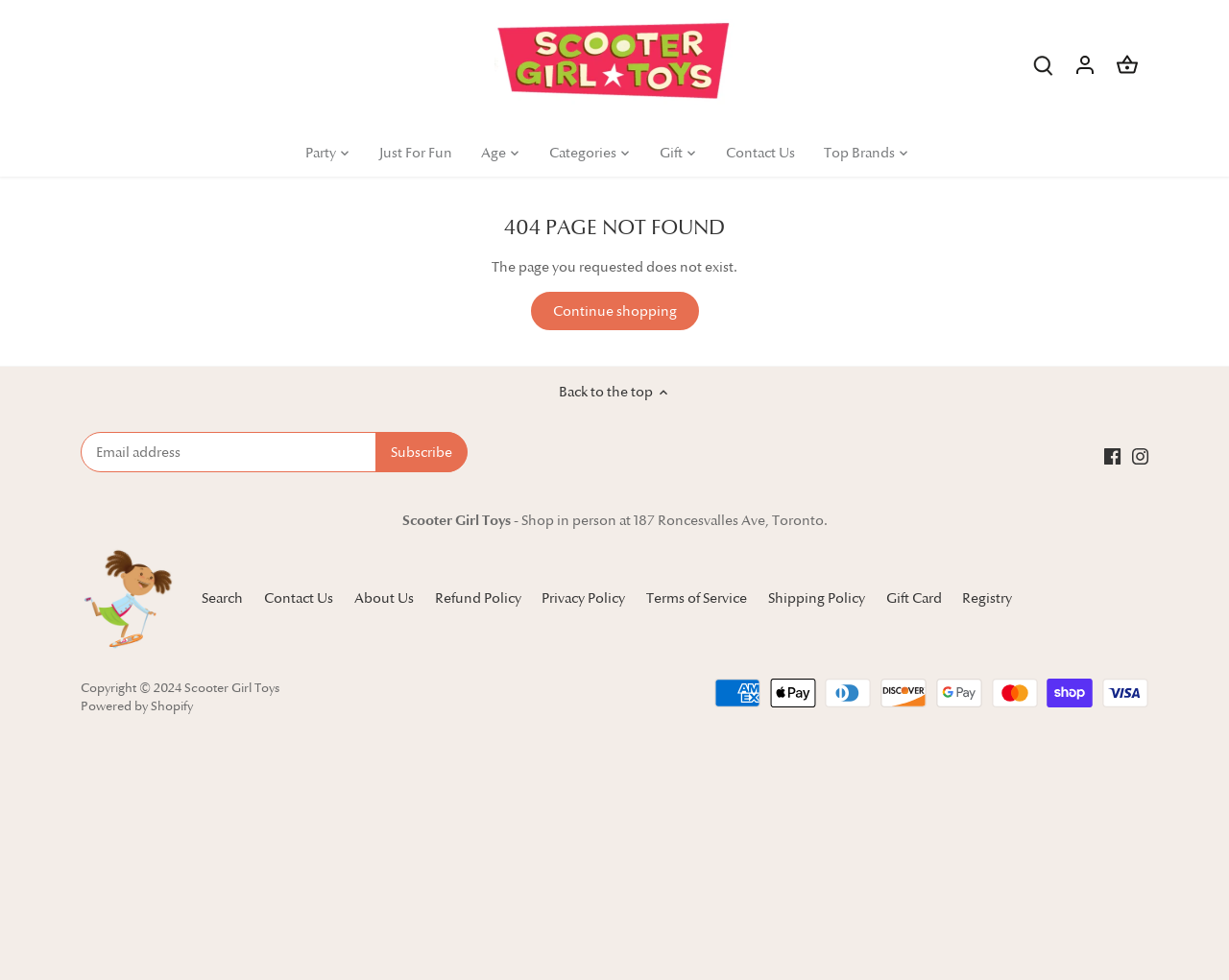Determine the bounding box coordinates for the UI element with the following description: "aria-label="Email address" name="contact[email]" placeholder="Email address"". The coordinates should be four float numbers between 0 and 1, represented as [left, top, right, bottom].

[0.066, 0.442, 0.379, 0.481]